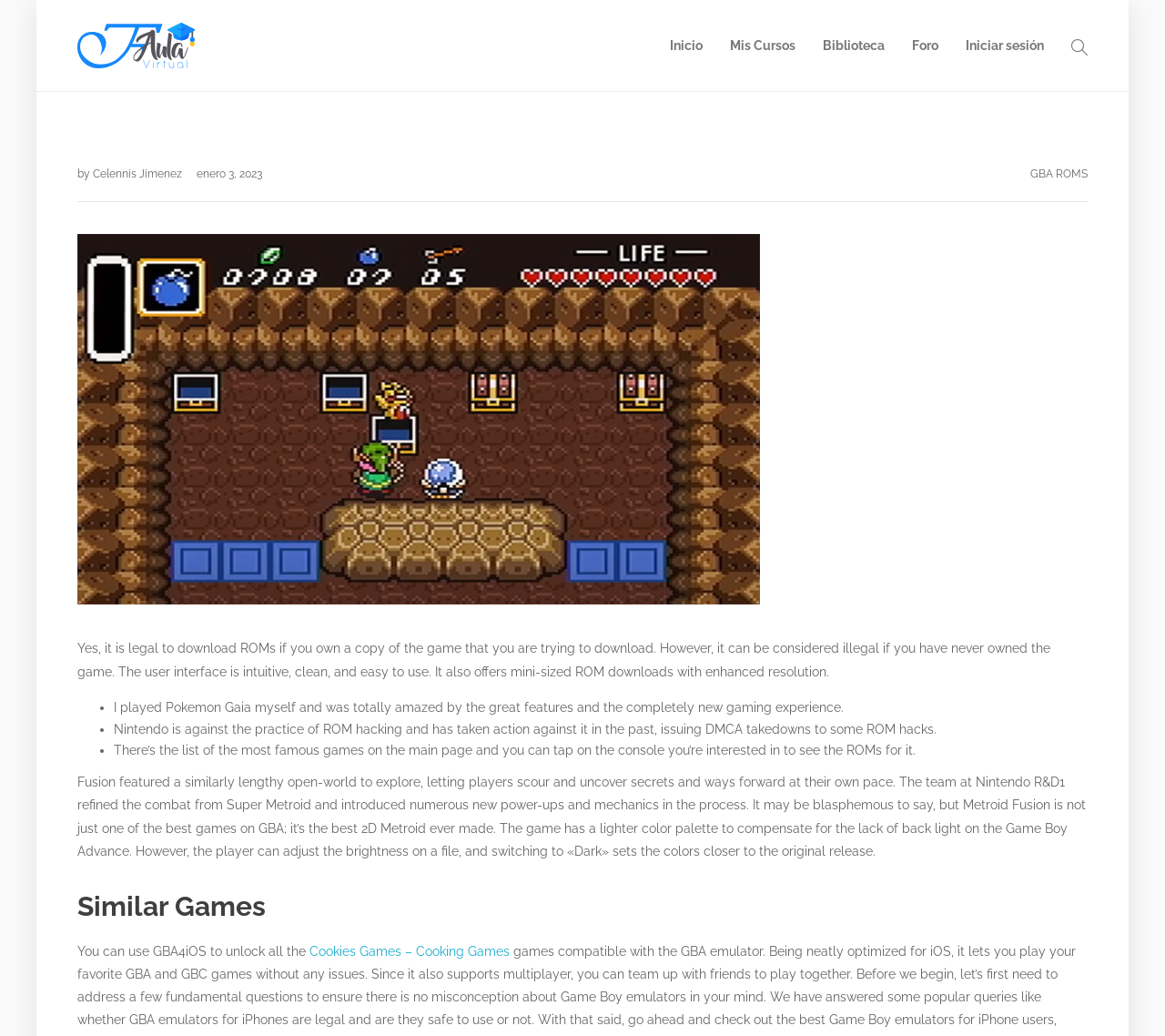From the webpage screenshot, predict the bounding box of the UI element that matches this description: "Inicio".

[0.575, 0.0, 0.603, 0.088]